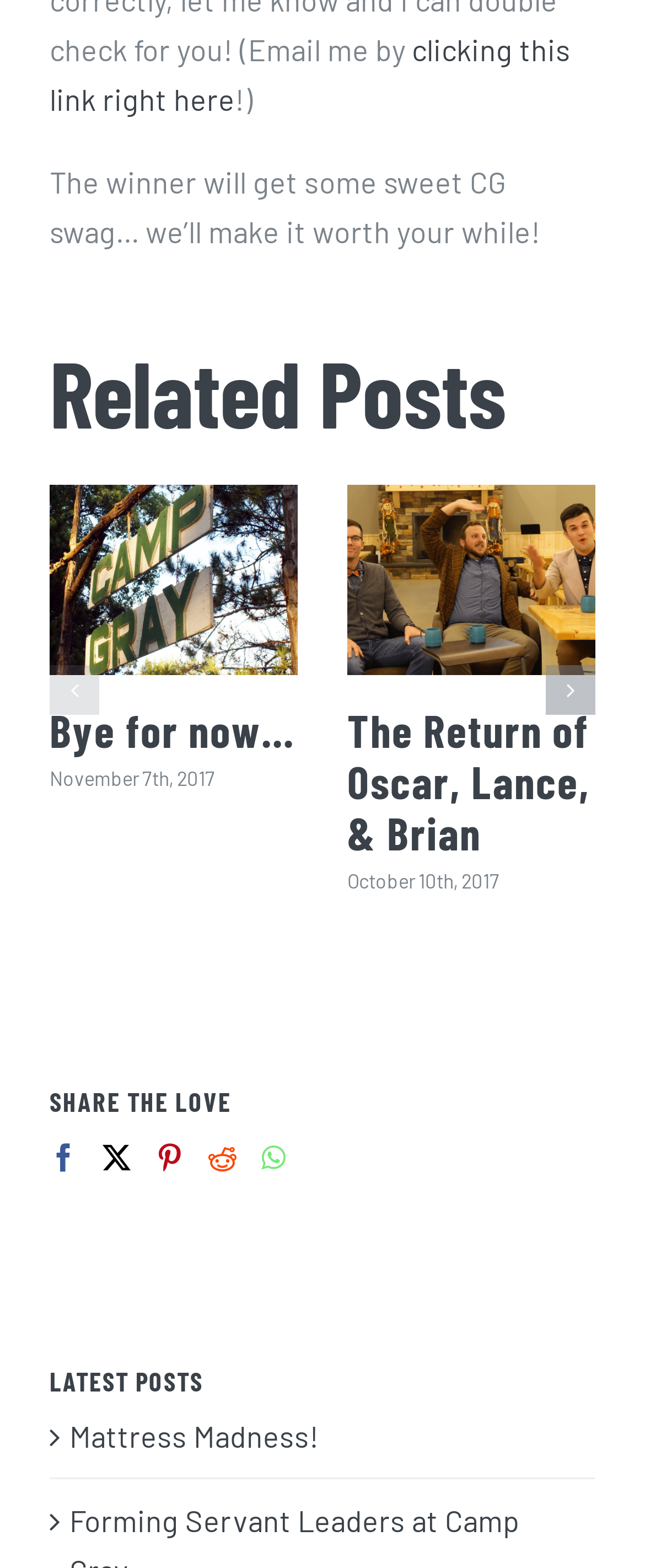Provide the bounding box coordinates of the UI element this sentence describes: "Mattress Madness!".

[0.108, 0.904, 0.495, 0.928]